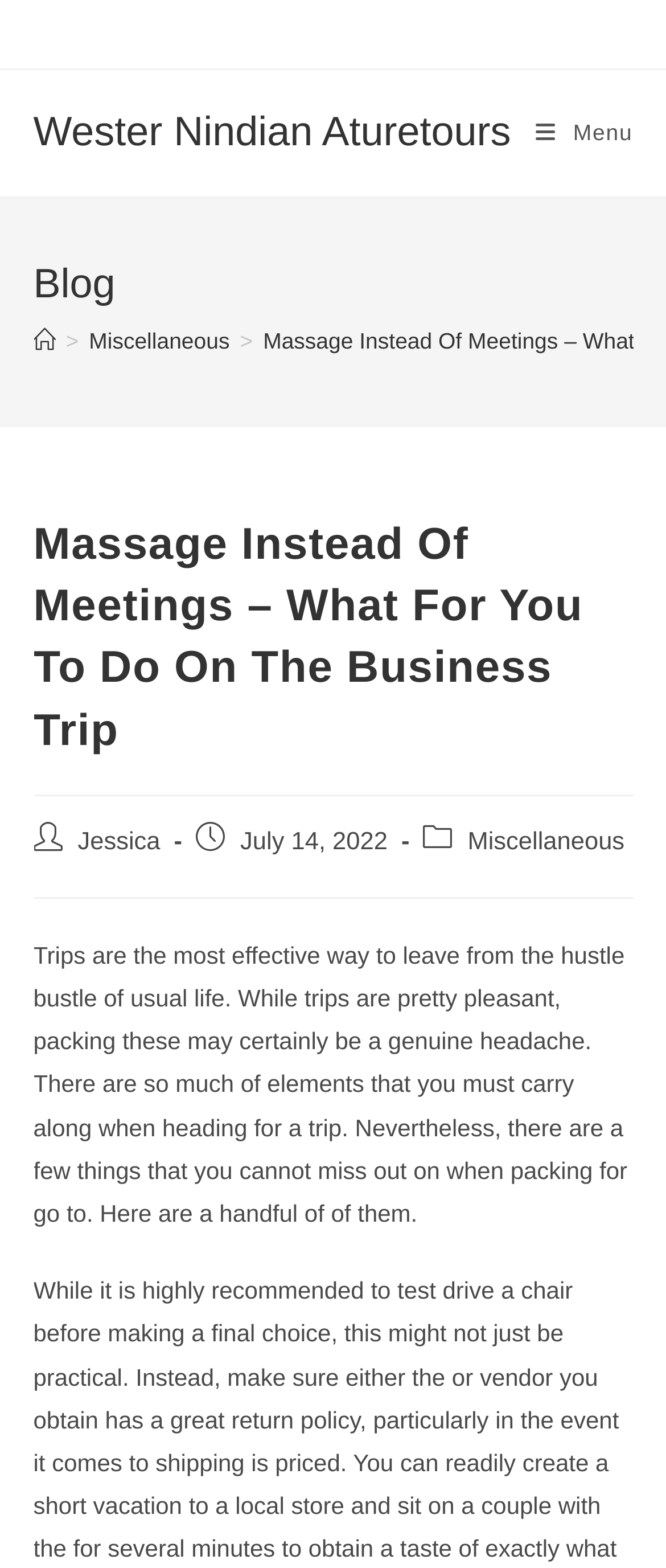For the given element description Menu Close, determine the bounding box coordinates of the UI element. The coordinates should follow the format (top-left x, top-left y, bottom-right x, bottom-right y) and be within the range of 0 to 1.

[0.0, 0.068, 0.223, 0.088]